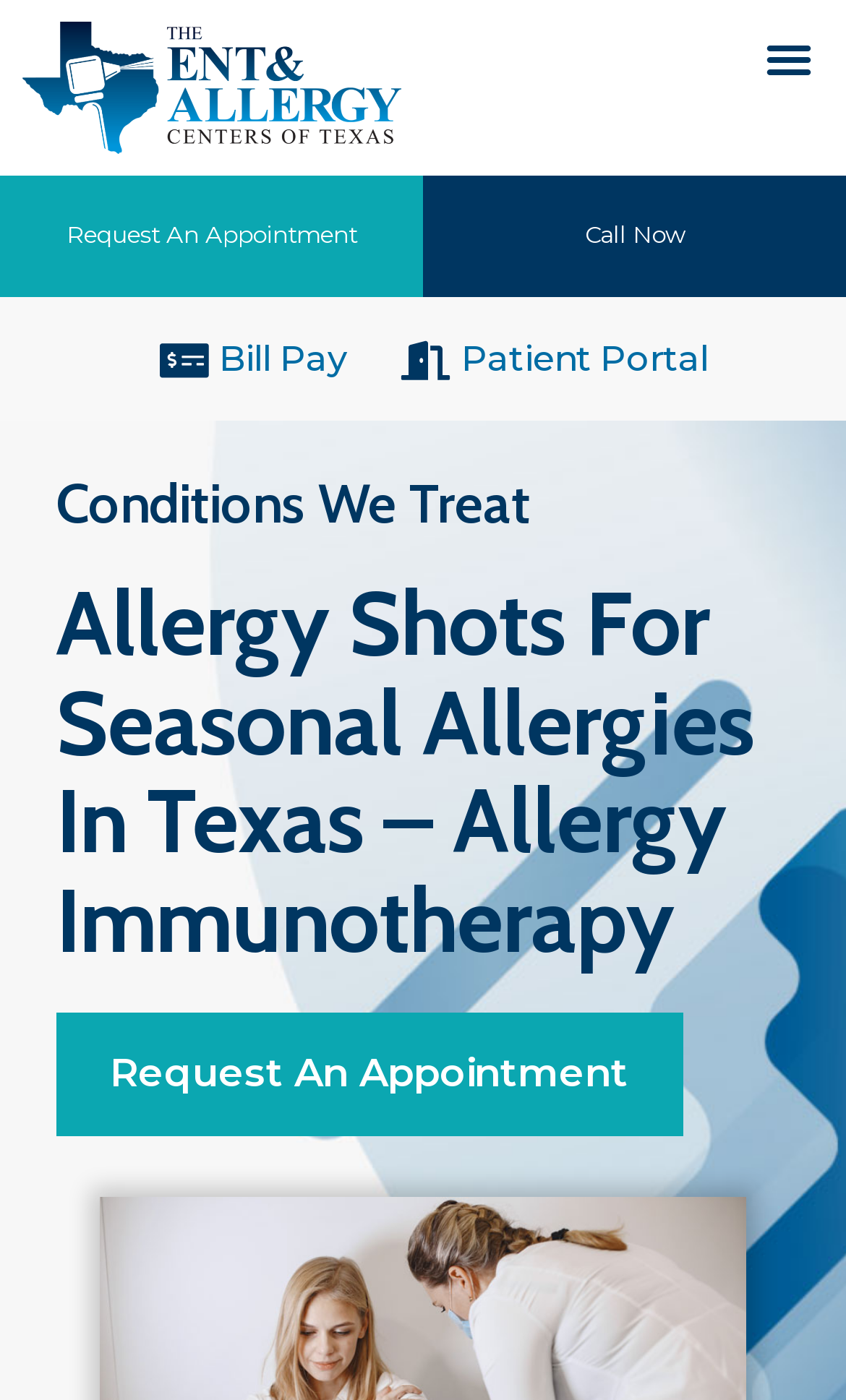Please identify the webpage's heading and generate its text content.

Allergy Shots For Seasonal Allergies In Texas – Allergy Immunotherapy